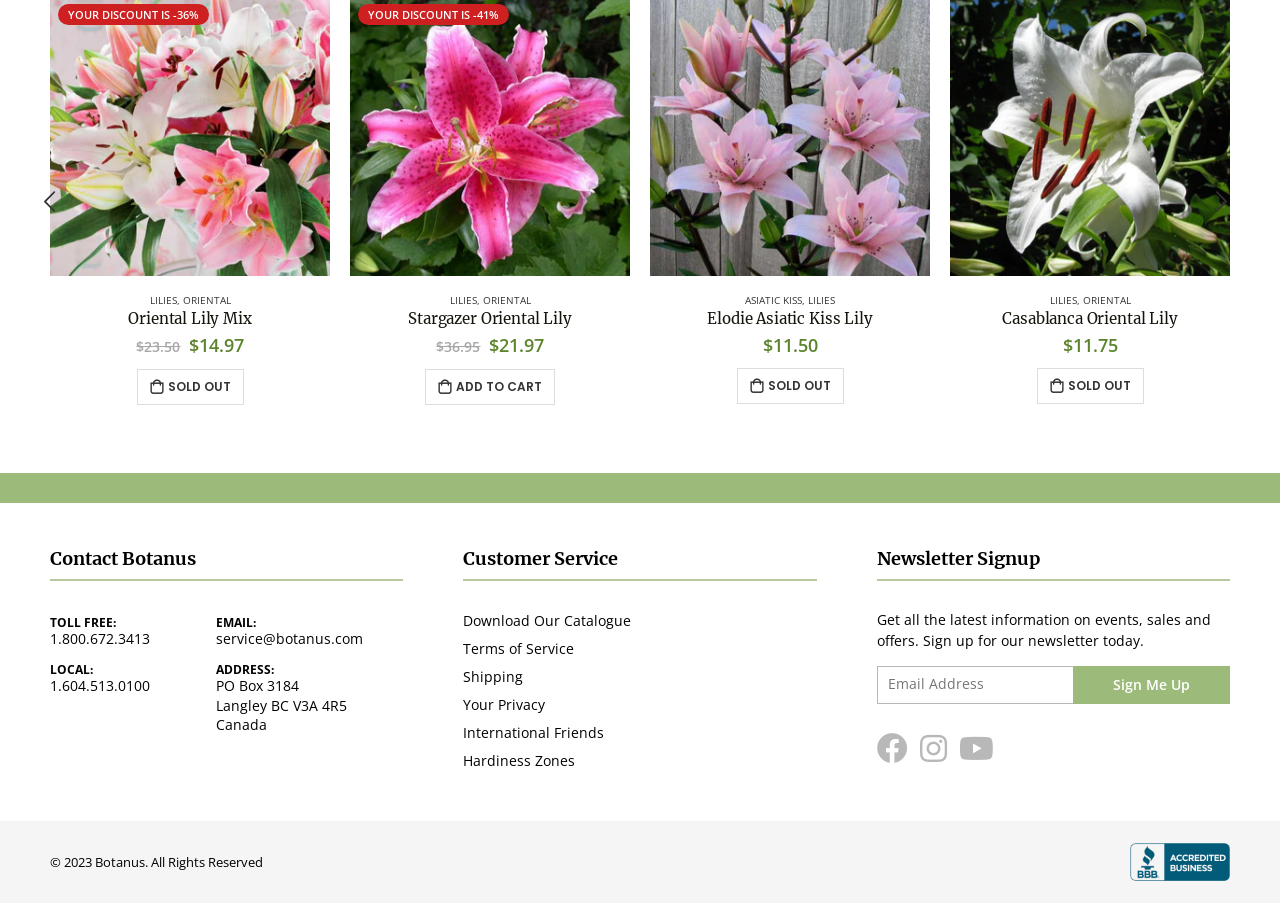Utilize the information from the image to answer the question in detail:
How can I contact Botanus?

I found the contact information section on the webpage, which provides toll-free and local phone numbers, as well as an email address, service@botanus.com, to reach out to Botanus.